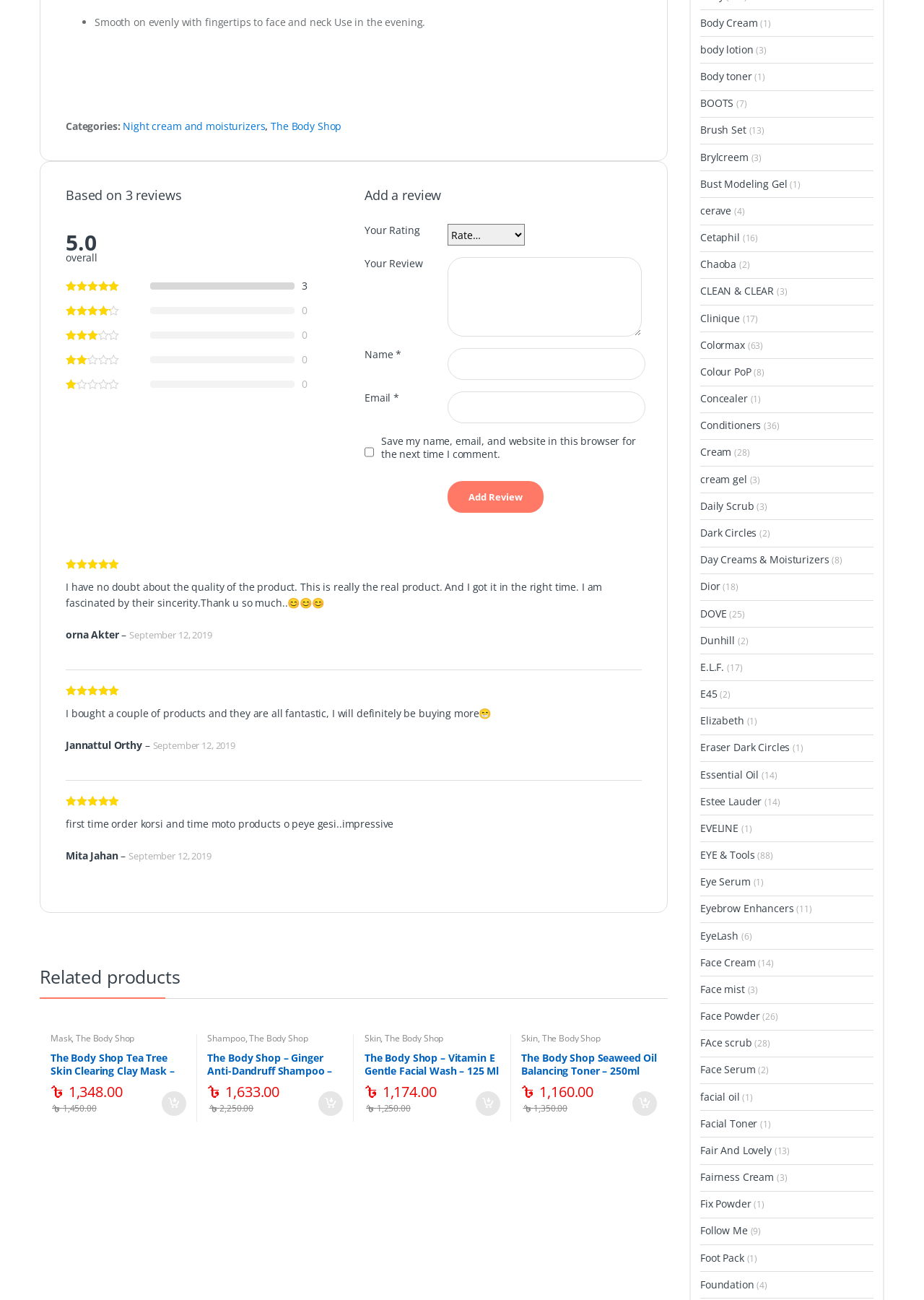What is the rating of the first review?
Provide a short answer using one word or a brief phrase based on the image.

5 out of 5